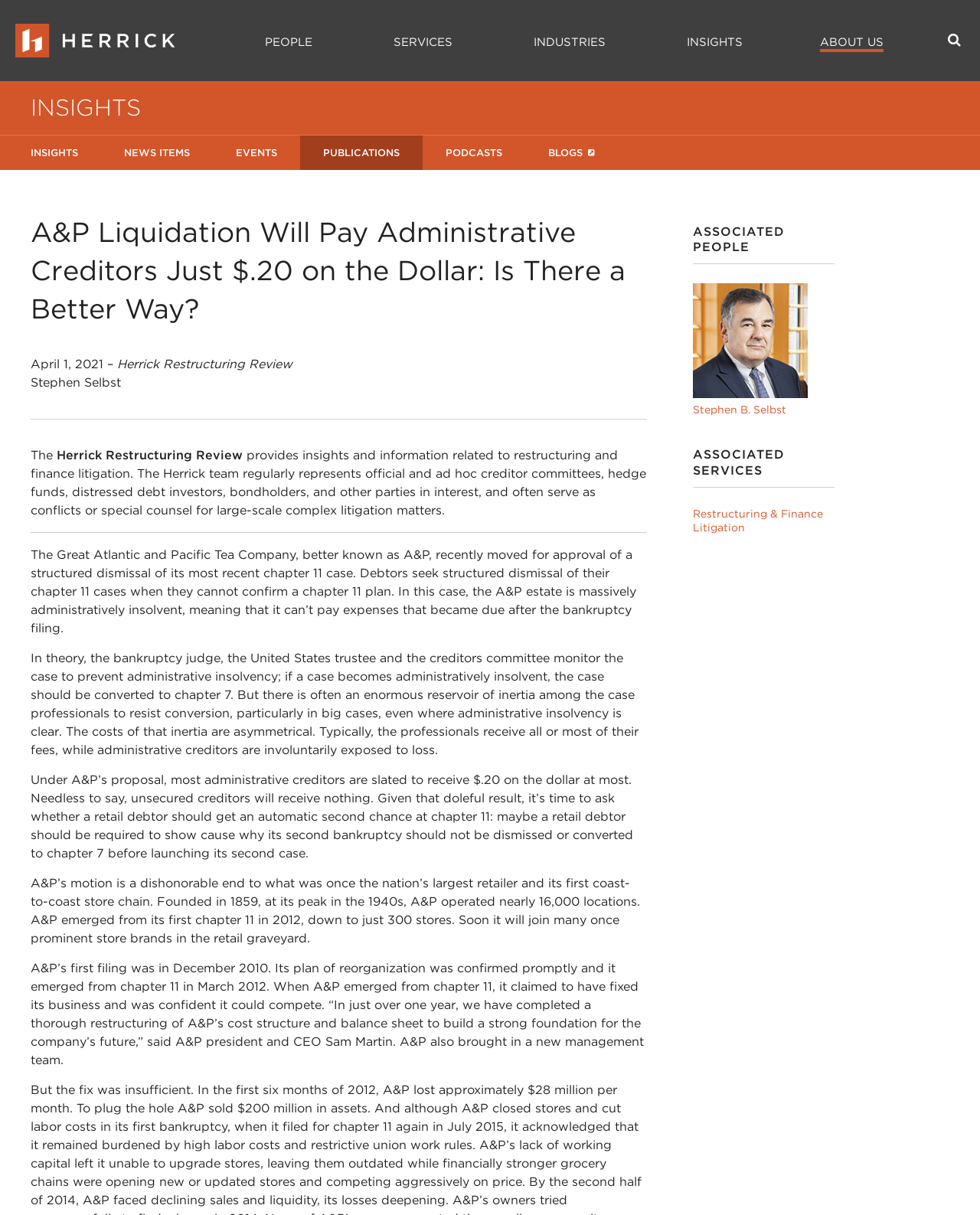Give a concise answer of one word or phrase to the question: 
What is the name of the law firm?

Herrick, Feinstein LLP